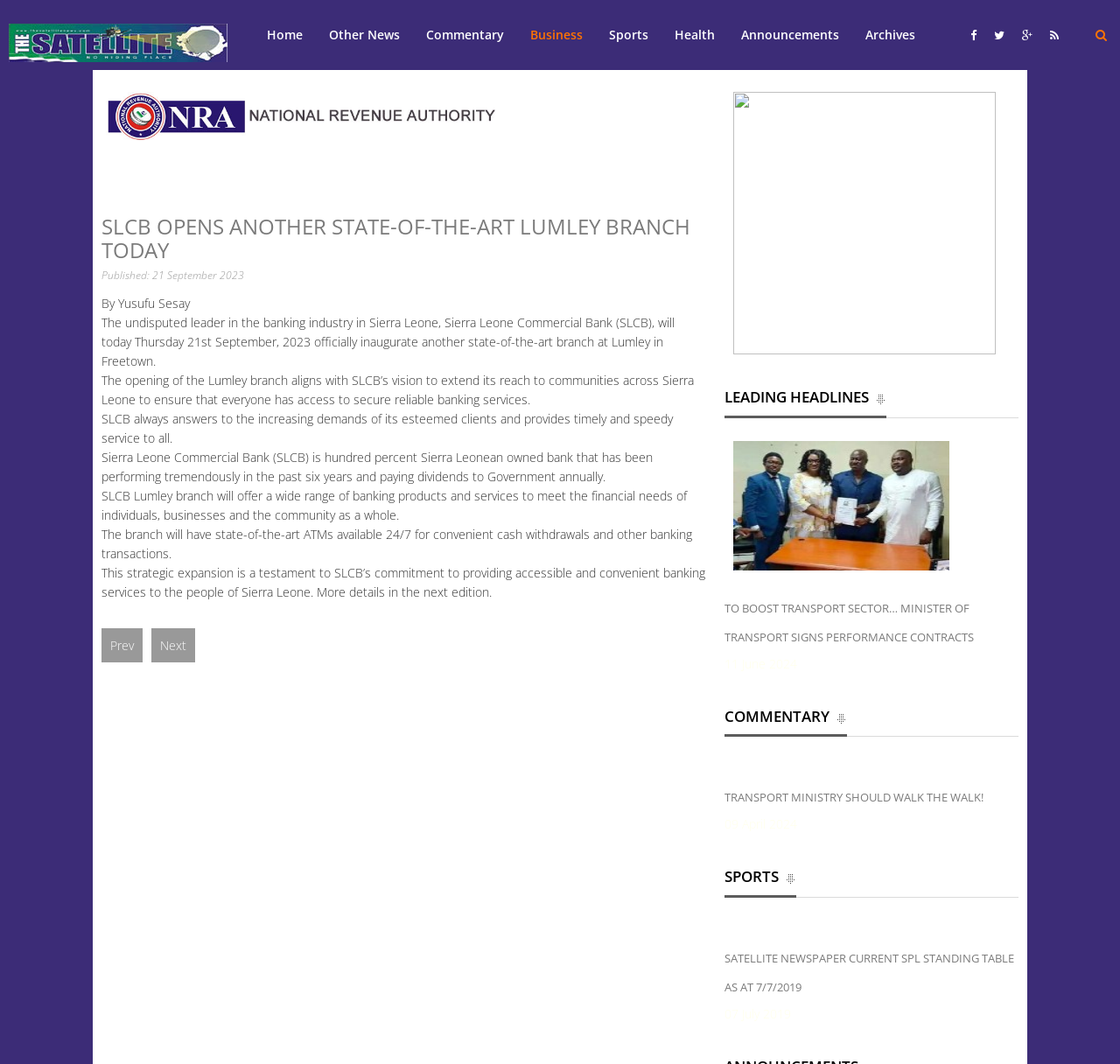Identify the bounding box coordinates for the UI element described as follows: "title="To Top"". Ensure the coordinates are four float numbers between 0 and 1, formatted as [left, top, right, bottom].

None